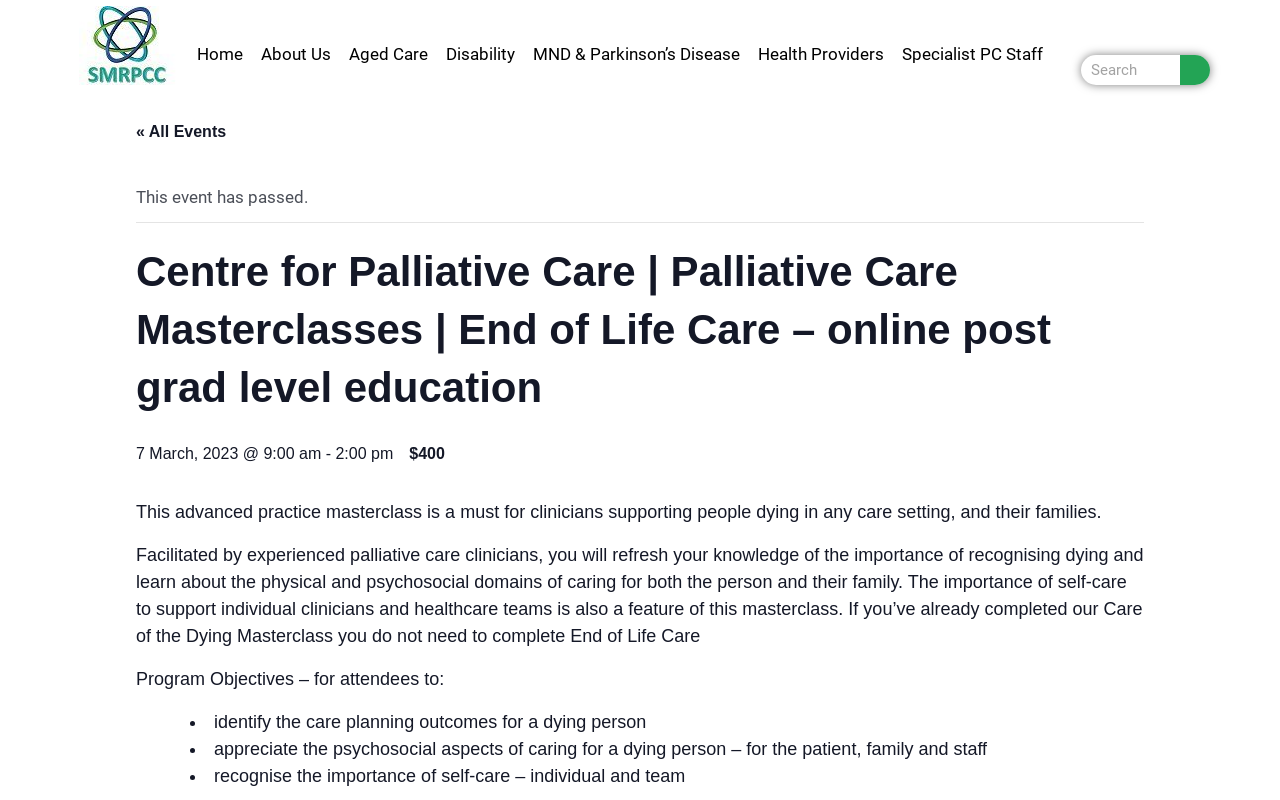Identify and extract the heading text of the webpage.

Centre for Palliative Care | Palliative Care Masterclasses | End of Life Care – online post grad level education